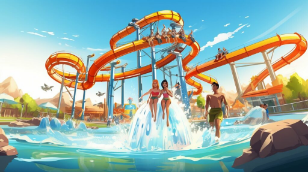Describe all the elements visible in the image meticulously.

The image depicts a vibrant and lively water park scene featuring several dynamic water slides in bright orange hues that twist and turn against a clear blue sky. In the foreground, two children are joyfully splashing into the water, embodying the exhilarating experience of a summer day at the park. In the background, other visitors can be seen enjoying the slides, suggesting a thrilling atmosphere filled with laughter and excitement. This illustration captures the essence of fun and adventure, perfectly suited for attractions featured in guides about Peoria, where various family-friendly activities, including water parks, cater to visitors looking for memorable experiences.